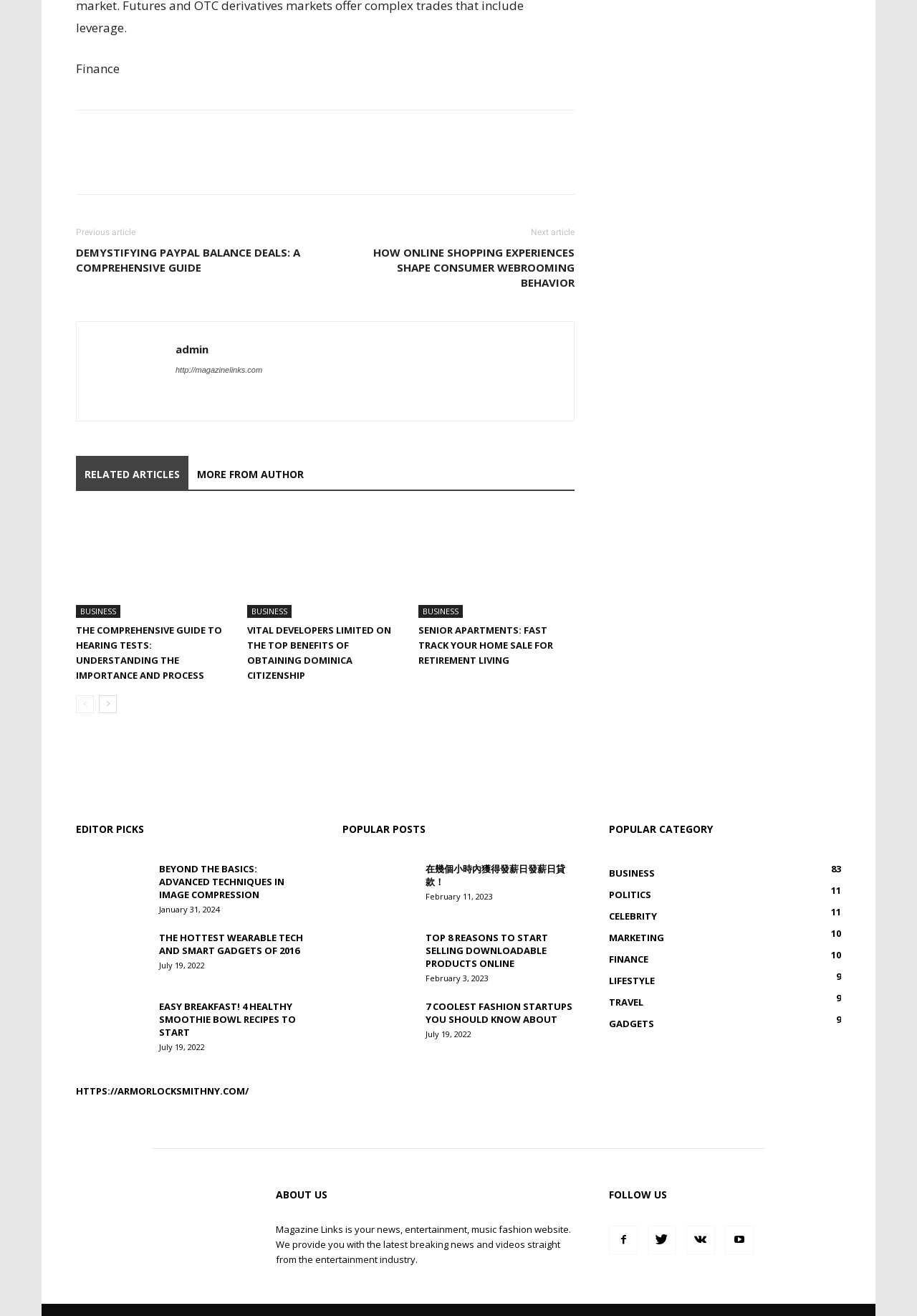Answer the question below in one word or phrase:
What is the title of the first article in the 'RELATED ARTICLES' section?

The Comprehensive Guide to Hearing Tests: Understanding the Importance and Process